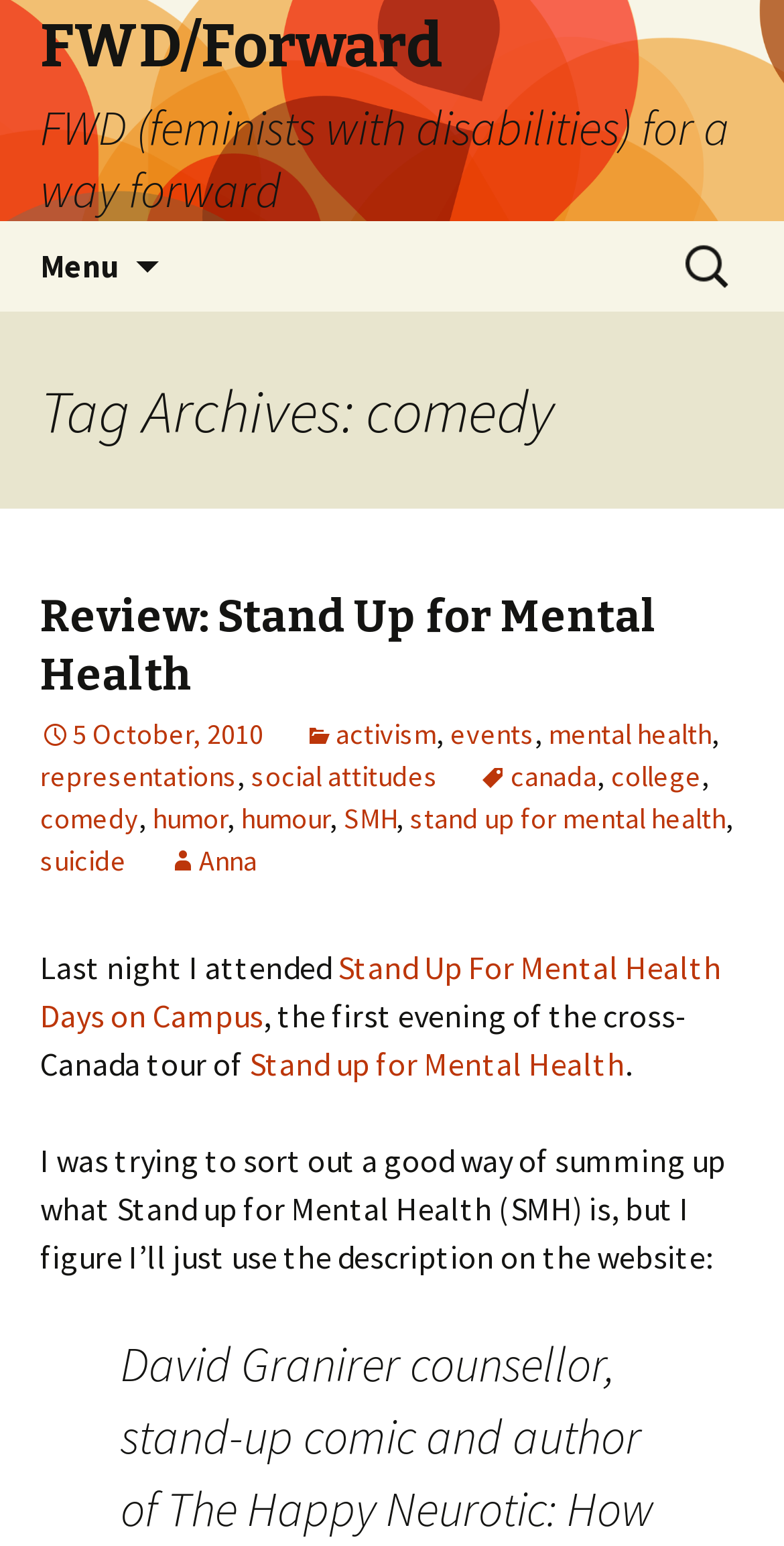Find the bounding box coordinates for the HTML element described as: "5 October, 2010". The coordinates should consist of four float values between 0 and 1, i.e., [left, top, right, bottom].

[0.051, 0.463, 0.336, 0.487]